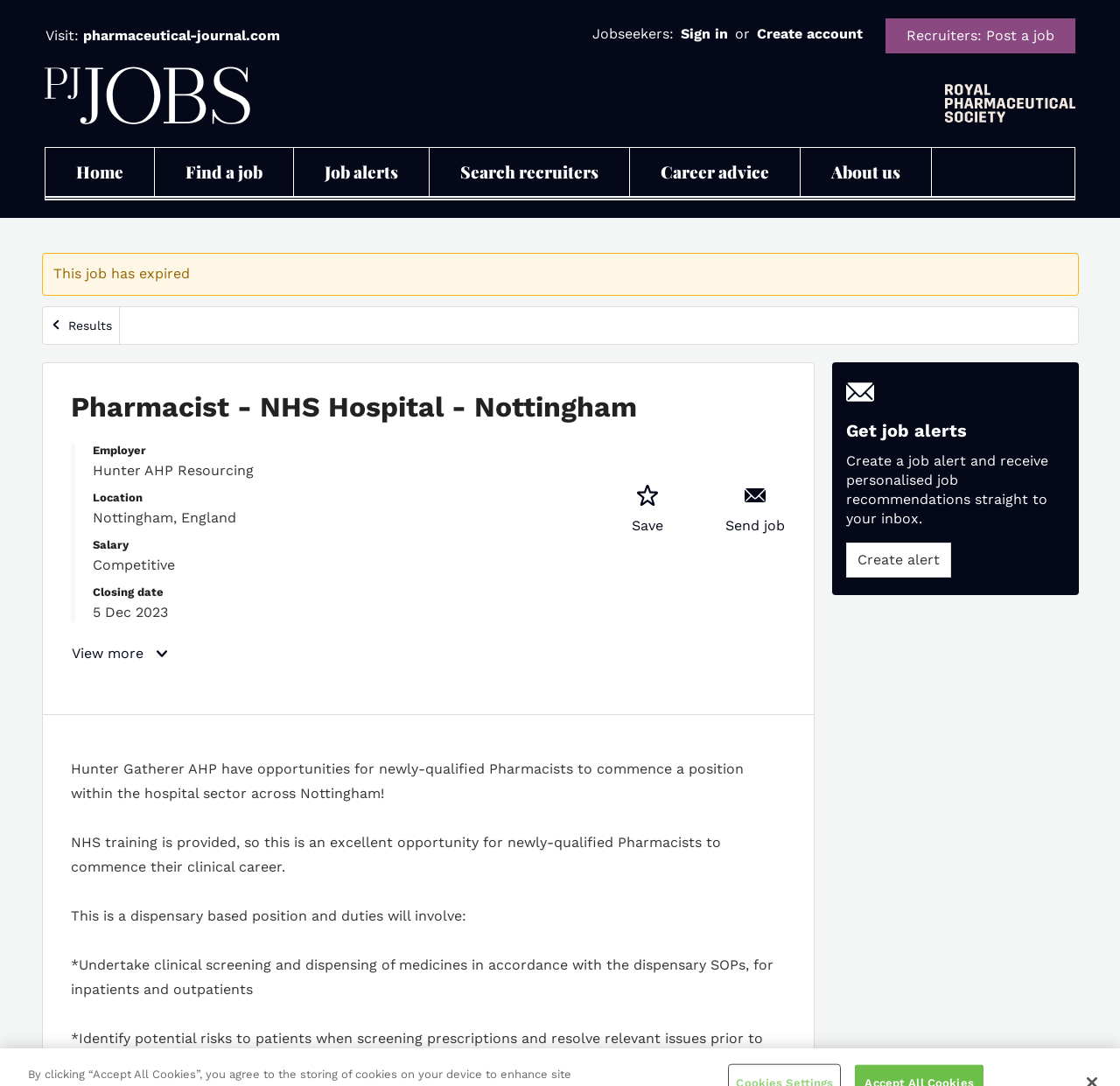Please provide the bounding box coordinates for the element that needs to be clicked to perform the following instruction: "Create account". The coordinates should be given as four float numbers between 0 and 1, i.e., [left, top, right, bottom].

[0.673, 0.02, 0.772, 0.043]